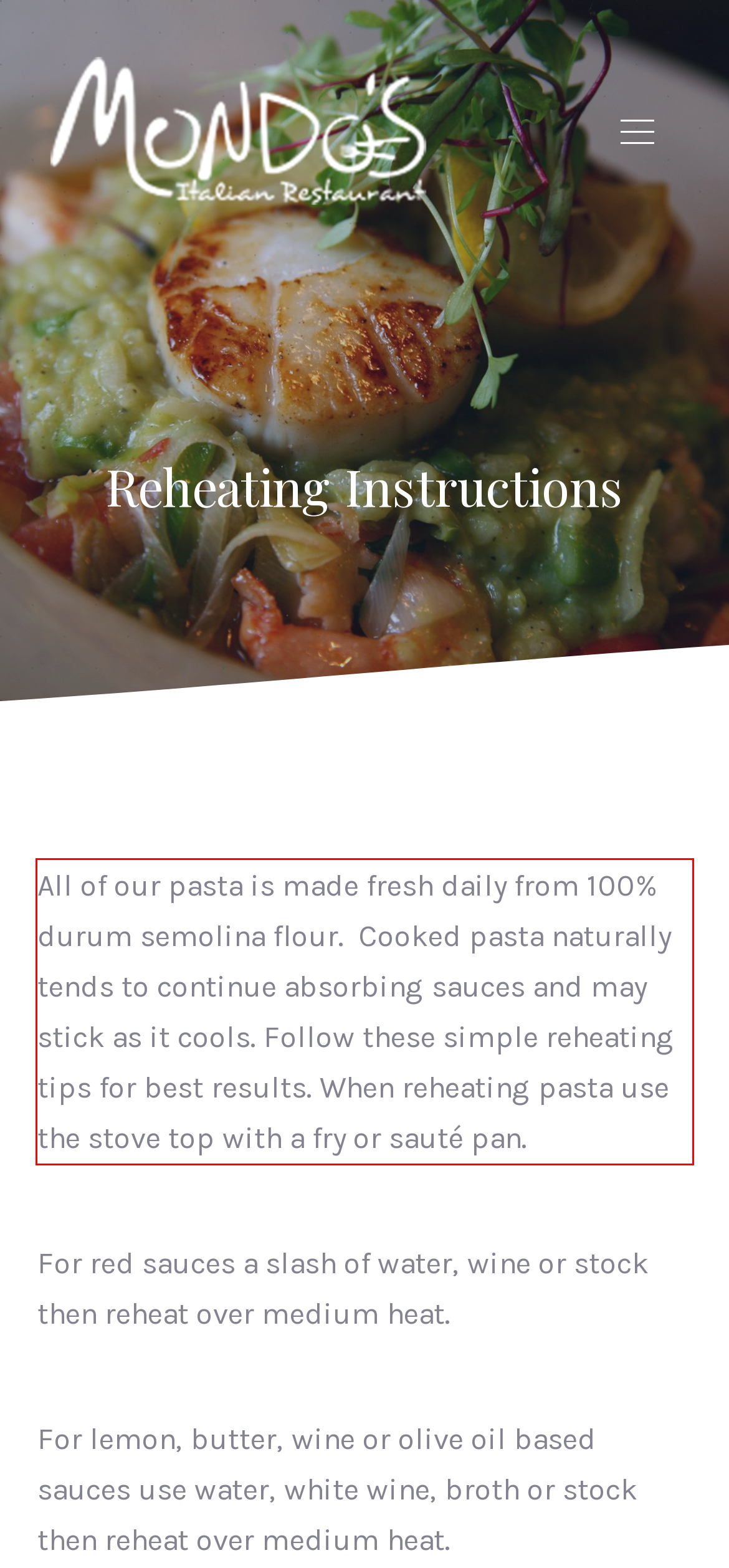Please identify and extract the text from the UI element that is surrounded by a red bounding box in the provided webpage screenshot.

All of our pasta is made fresh daily from 100% durum semolina flour. Cooked pasta naturally tends to continue absorbing sauces and may stick as it cools. Follow these simple reheating tips for best results. When reheating pasta use the stove top with a fry or sauté pan.